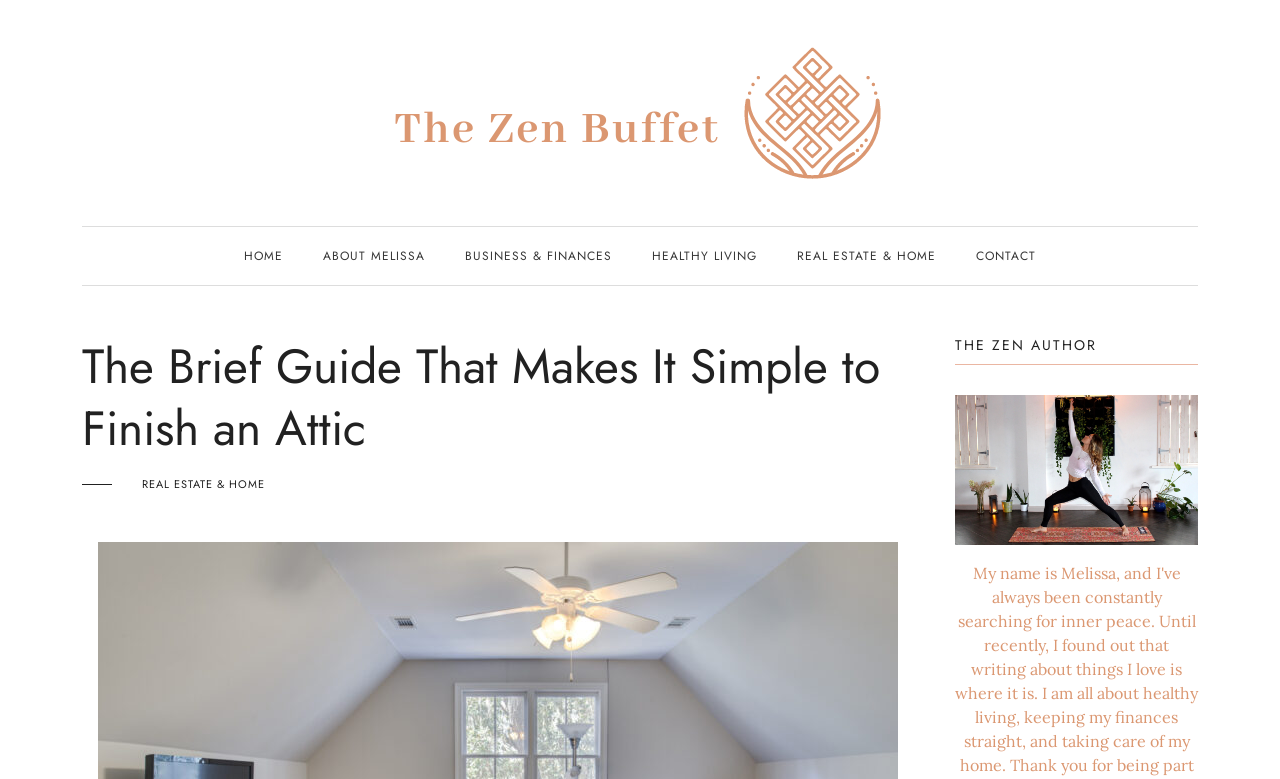What is the topic of the main heading?
Answer the question with a detailed explanation, including all necessary information.

I inferred this answer by reading the text of the main heading, which says 'The Brief Guide That Makes It Simple to Finish an Attic'.